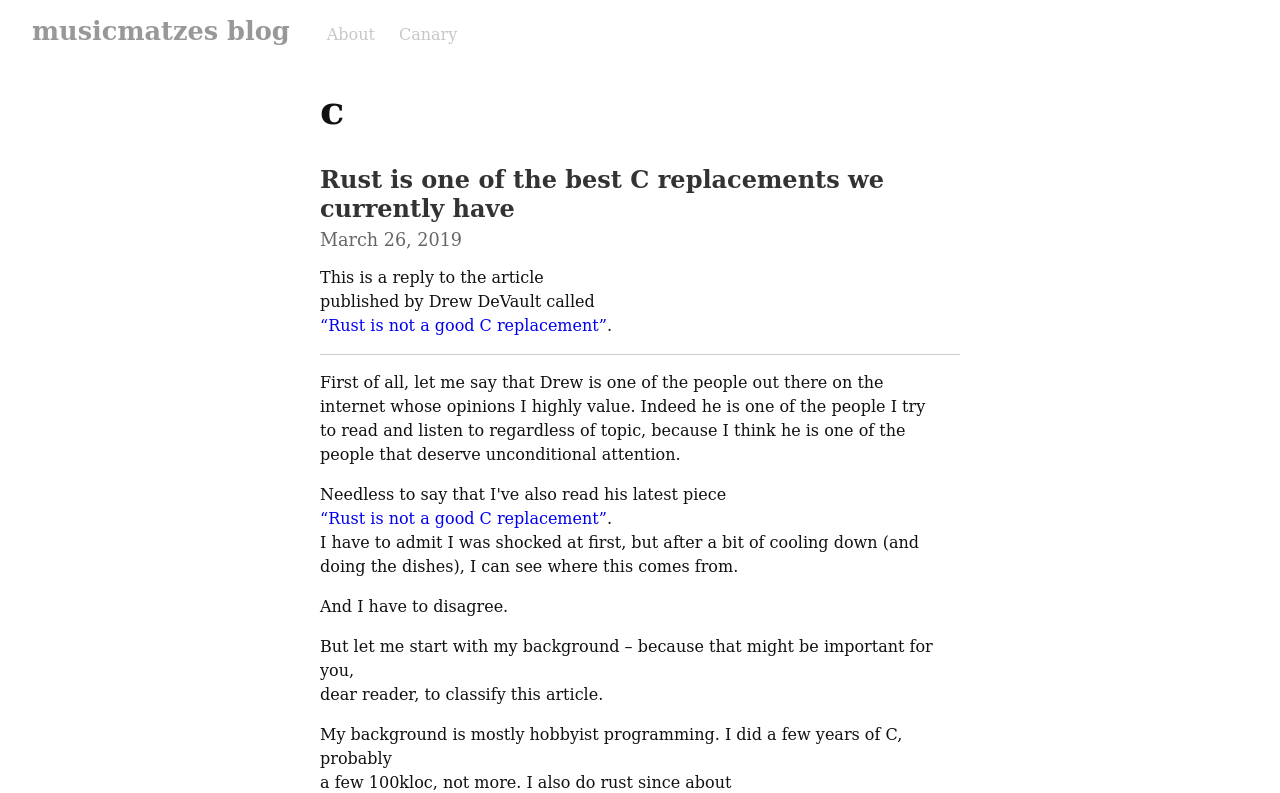Please find the bounding box for the following UI element description. Provide the coordinates in (top-left x, top-left y, bottom-right x, bottom-right y) format, with values between 0 and 1: musicmatzes blog

[0.025, 0.02, 0.226, 0.058]